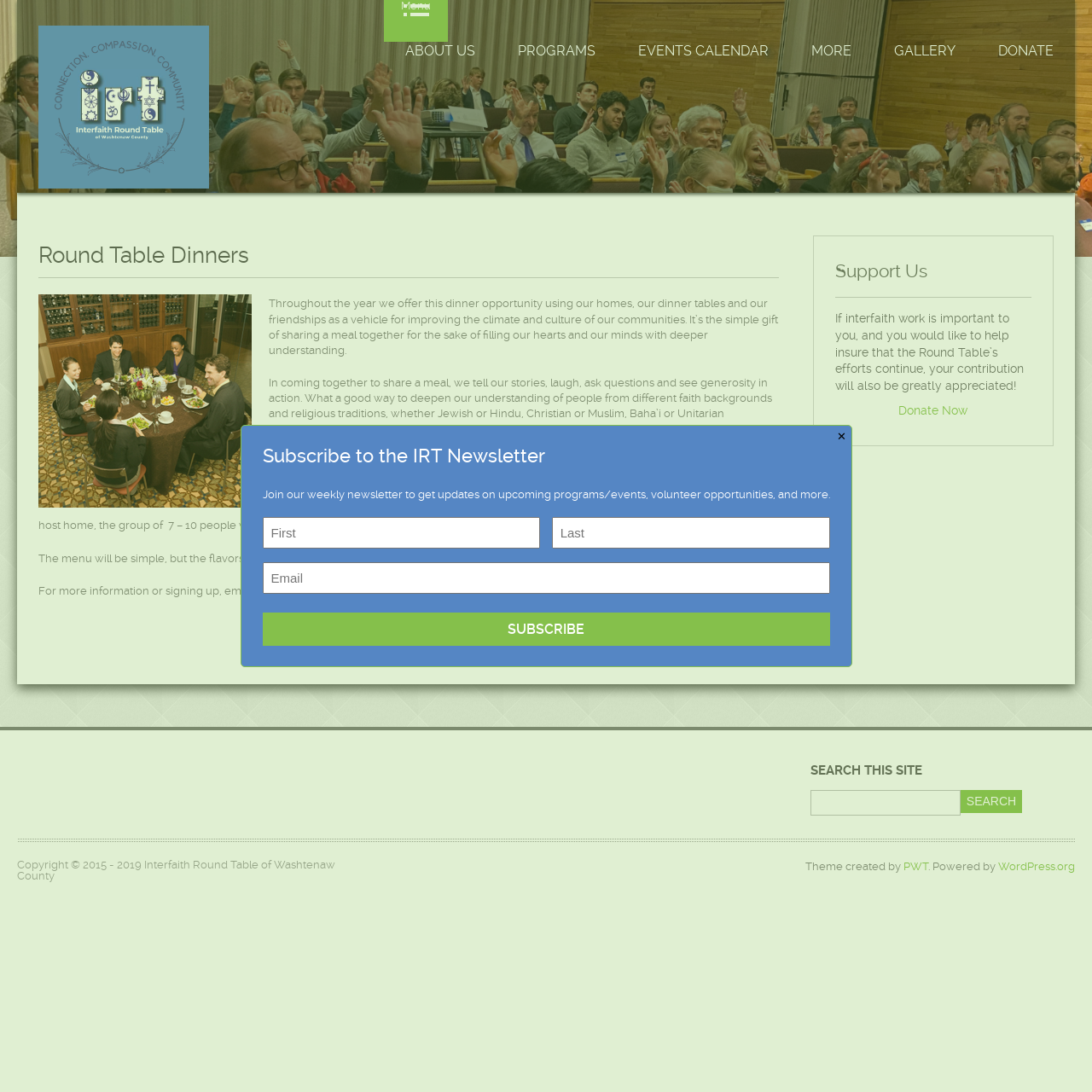What is the purpose of Round Table Dinners?
From the details in the image, provide a complete and detailed answer to the question.

According to the webpage, Round Table Dinners aim to improve the climate and culture of communities by sharing meals and stories, and fostering deeper understanding among people from different faith backgrounds.